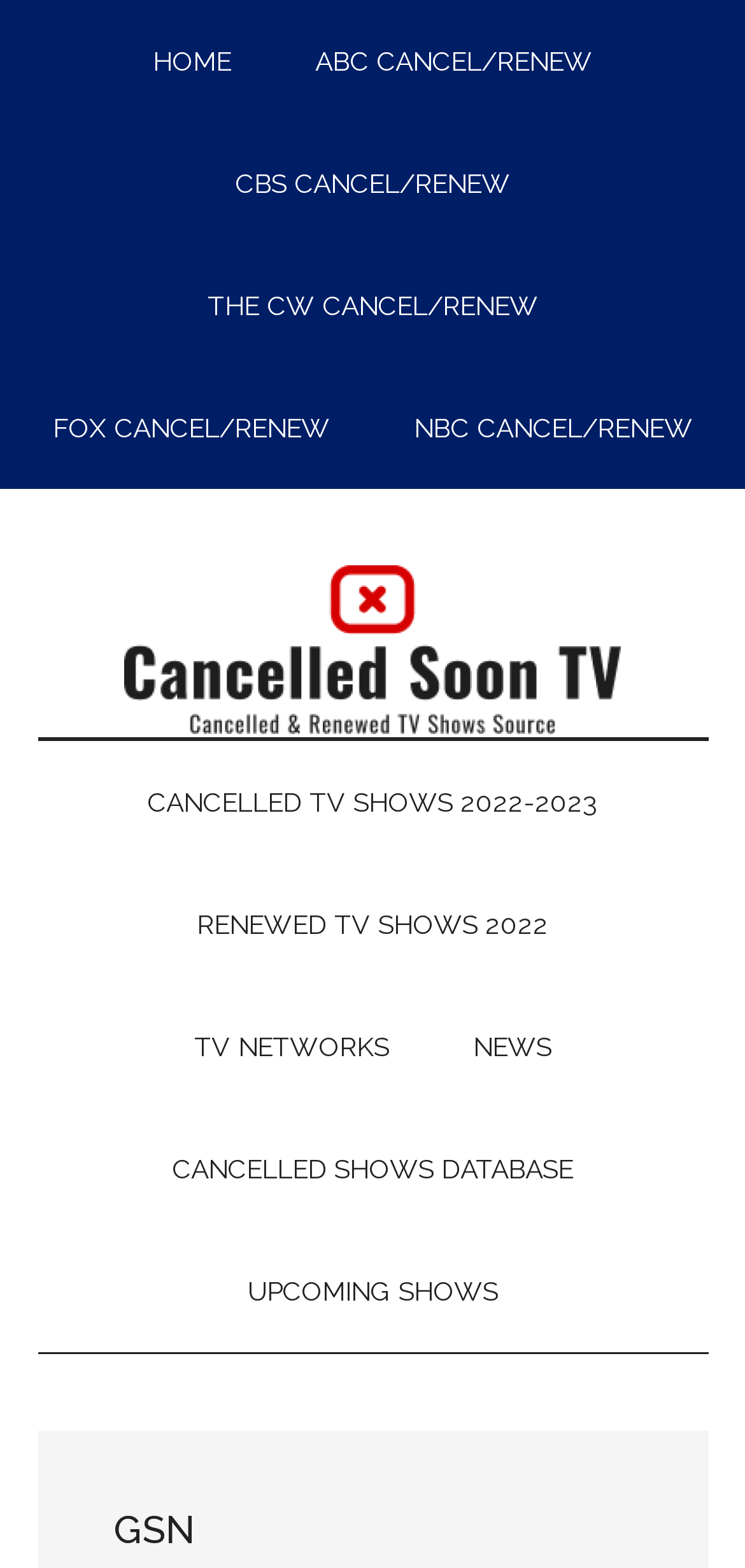Please find the bounding box coordinates of the element's region to be clicked to carry out this instruction: "go to August 2022".

None